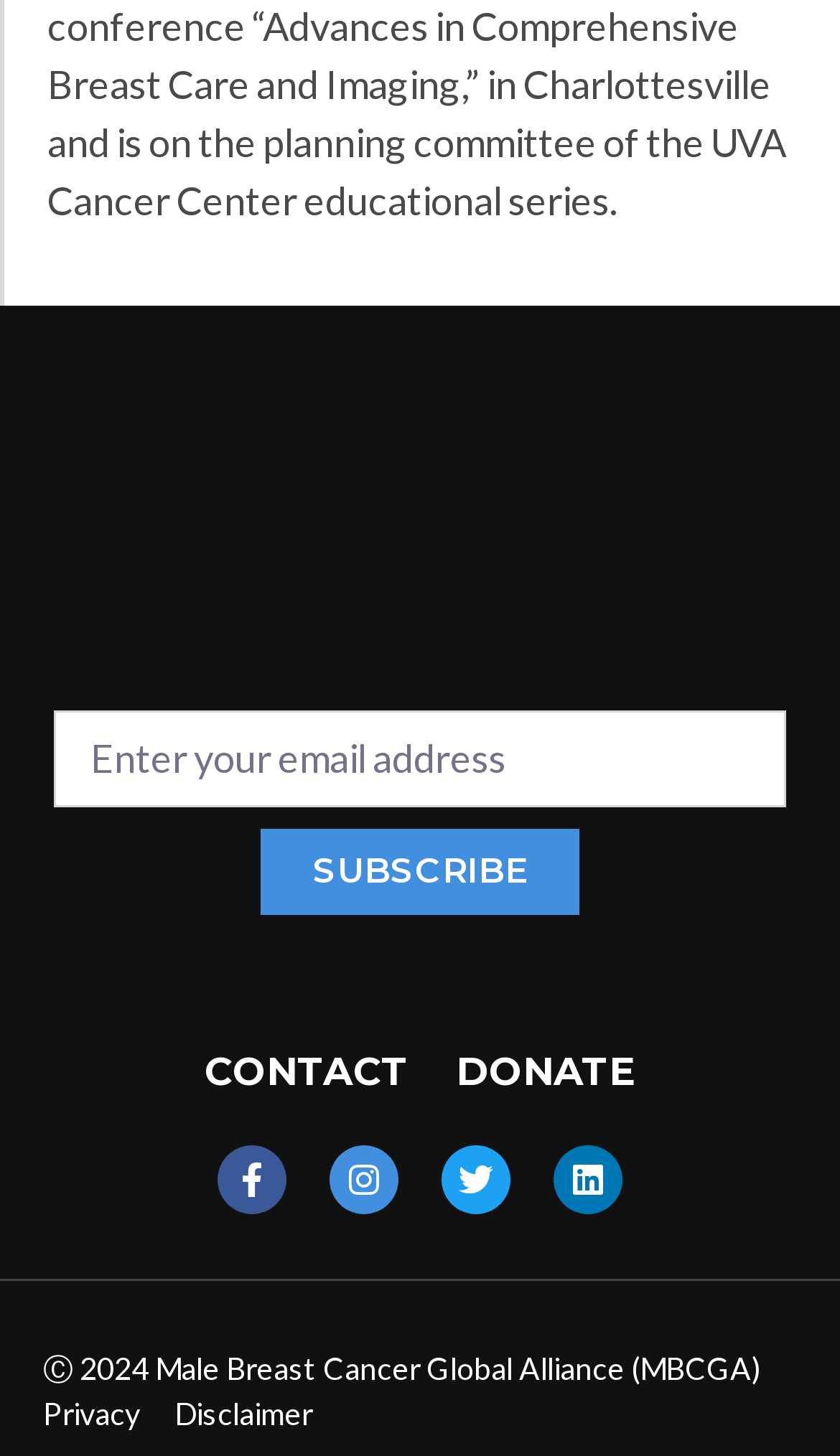Provide a brief response in the form of a single word or phrase:
What is the label of the button below the textbox?

SUBSCRIBE